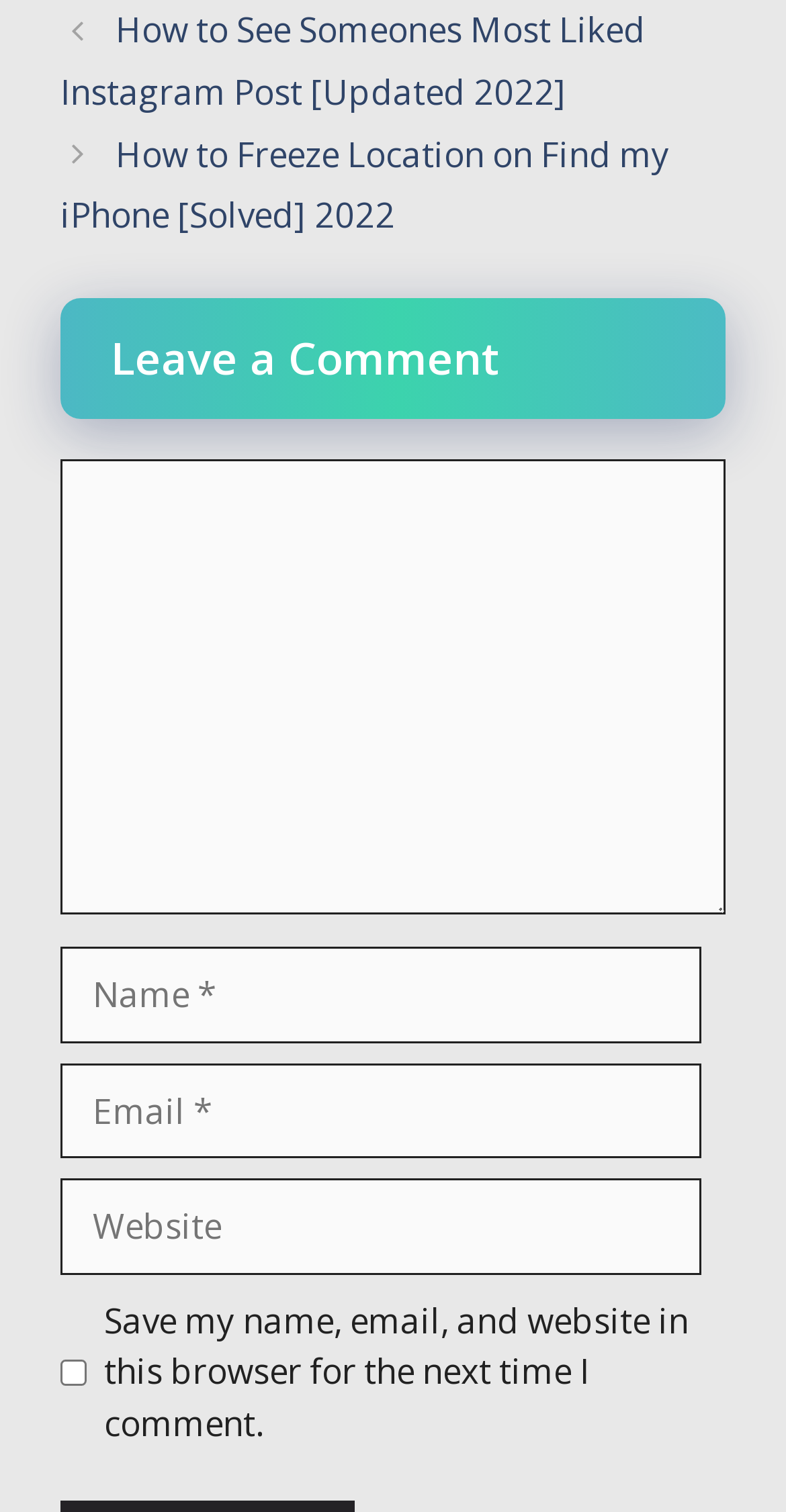How many links are in the navigation section? Observe the screenshot and provide a one-word or short phrase answer.

2